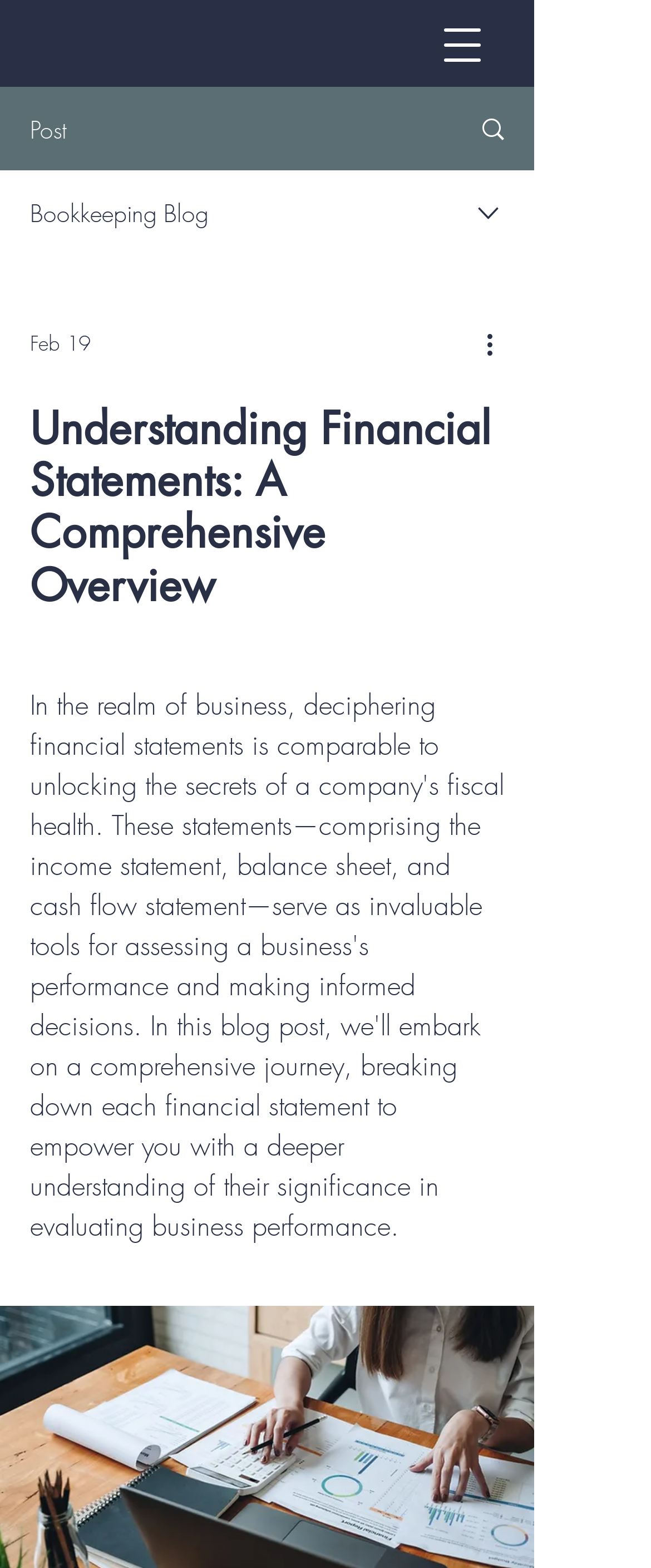What is the name of the blog?
Using the image, answer in one word or phrase.

Bookkeeping Blog